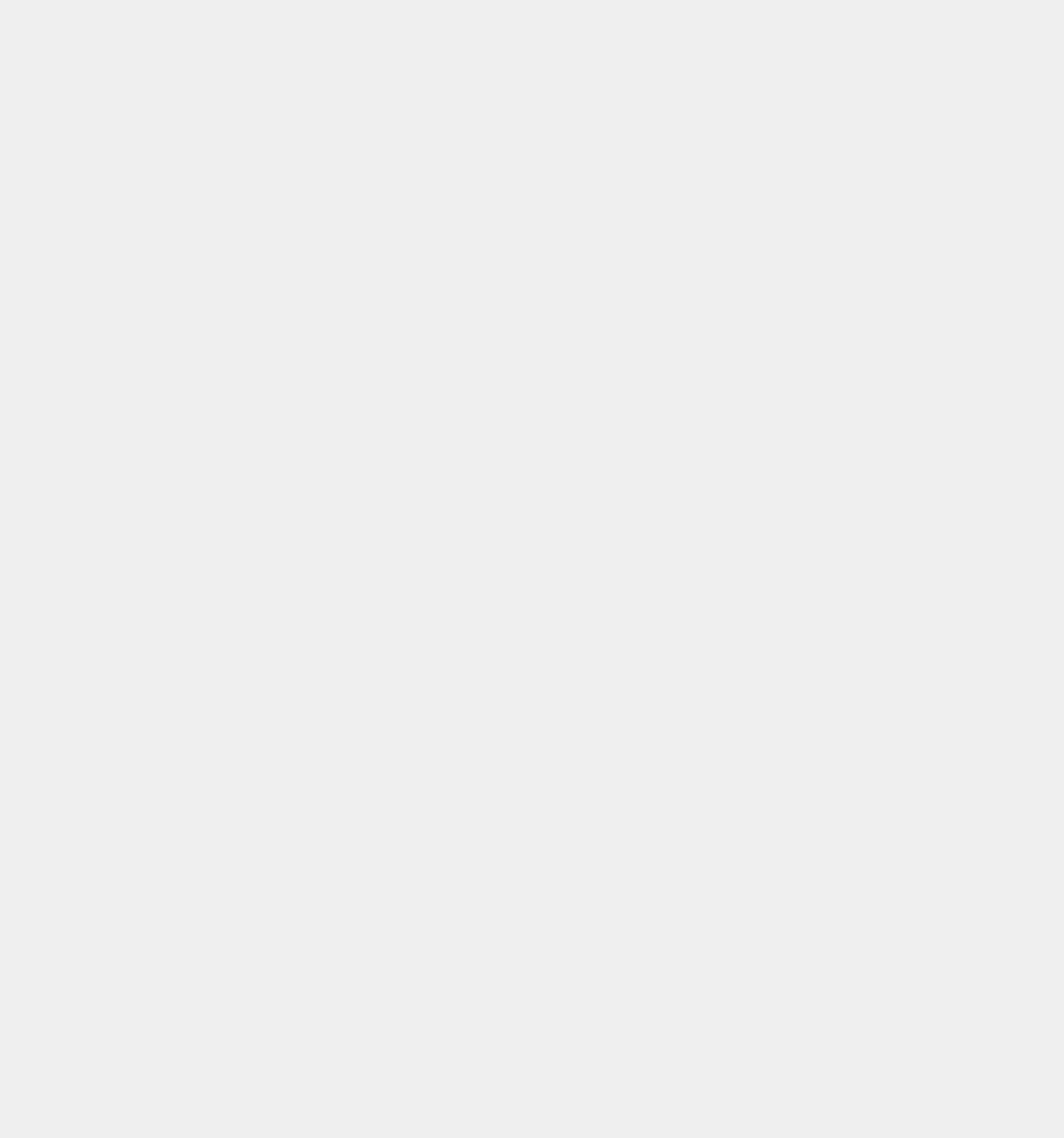Please find the bounding box coordinates of the element that needs to be clicked to perform the following instruction: "Open navigation menu". The bounding box coordinates should be four float numbers between 0 and 1, represented as [left, top, right, bottom].

[0.038, 0.13, 0.056, 0.148]